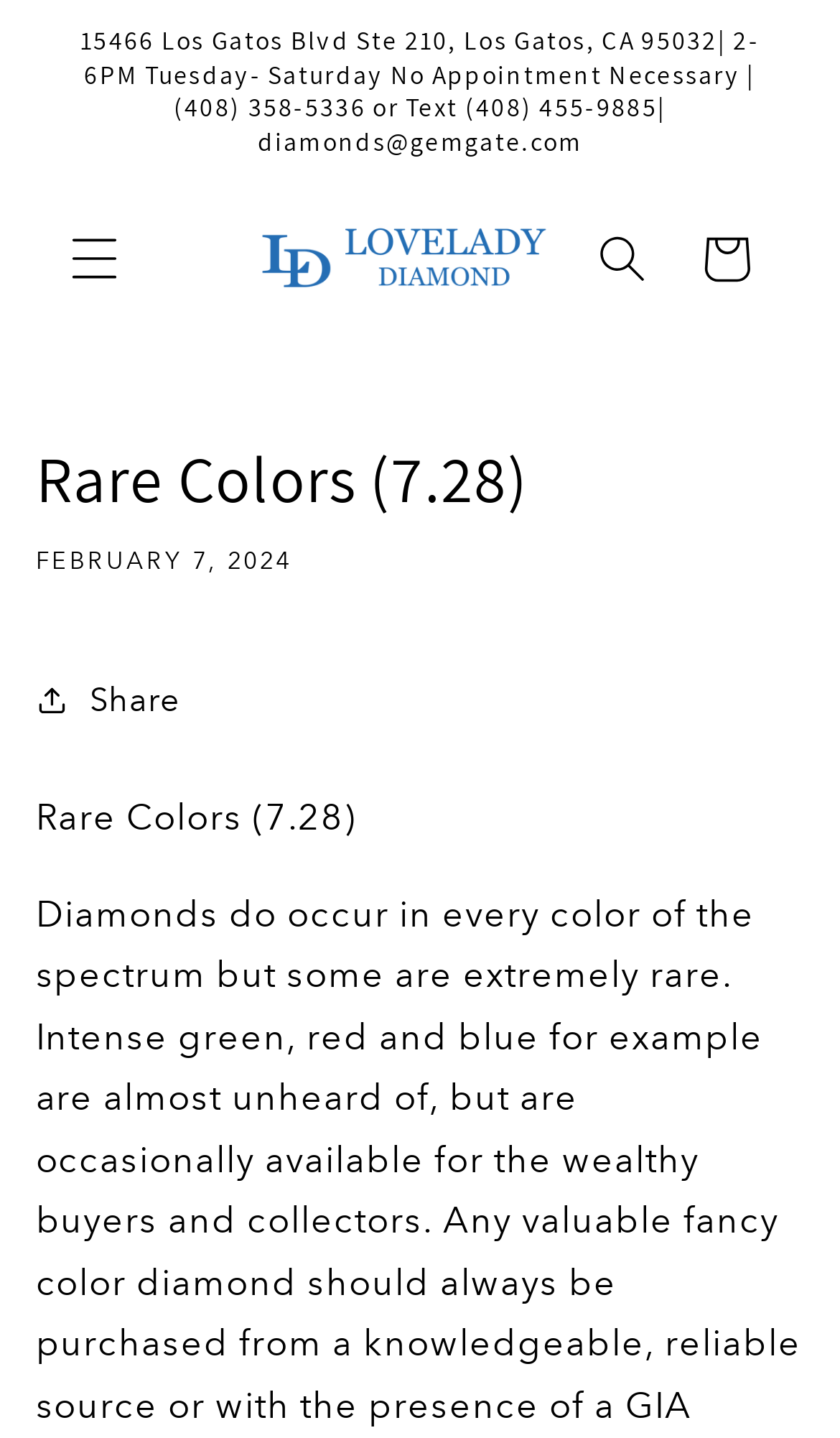Locate the bounding box for the described UI element: "aria-label="Menu"". Ensure the coordinates are four float numbers between 0 and 1, formatted as [left, top, right, bottom].

[0.051, 0.144, 0.175, 0.216]